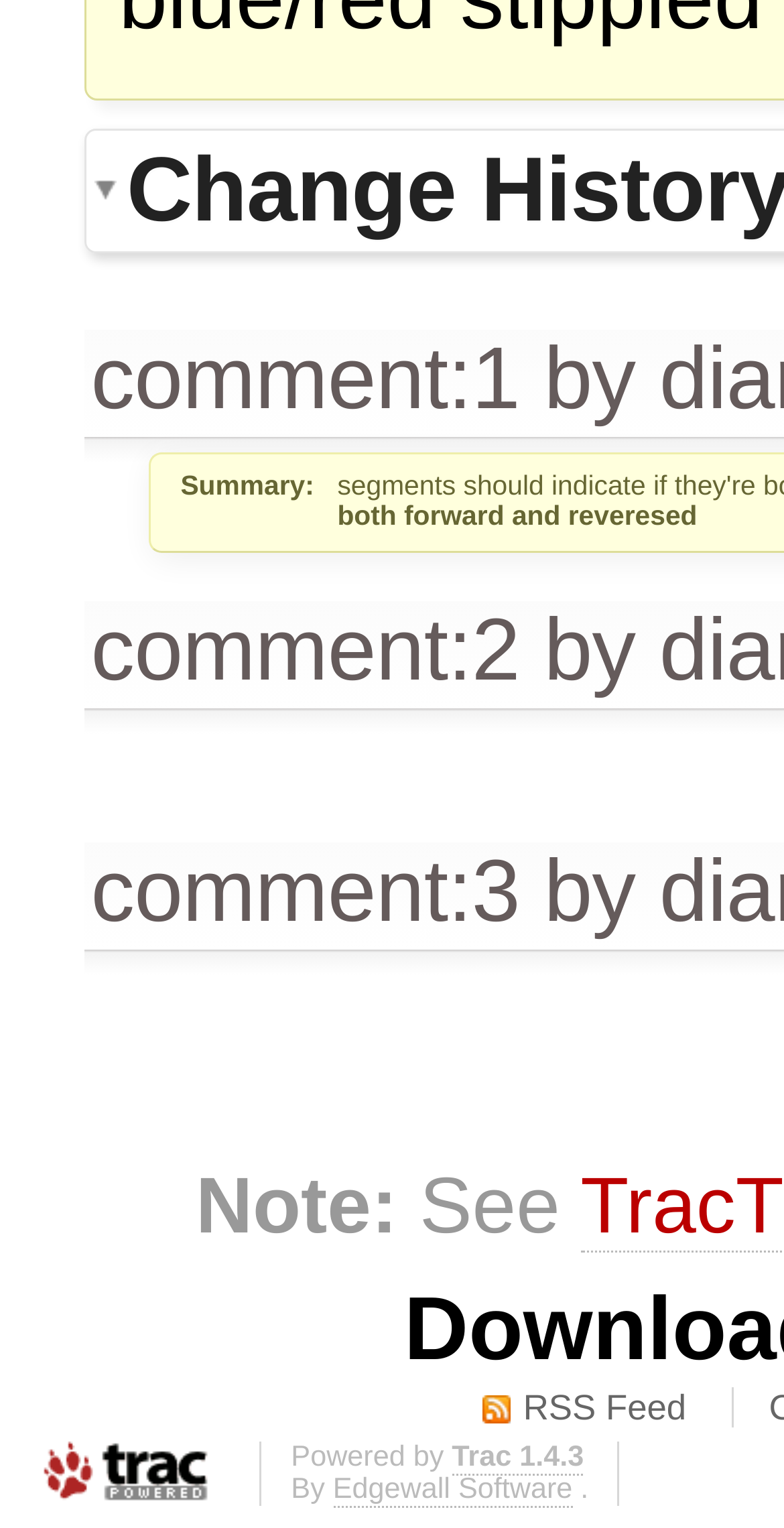Give a short answer to this question using one word or a phrase:
What is the text above the 'RSS Feed' link?

Note: See